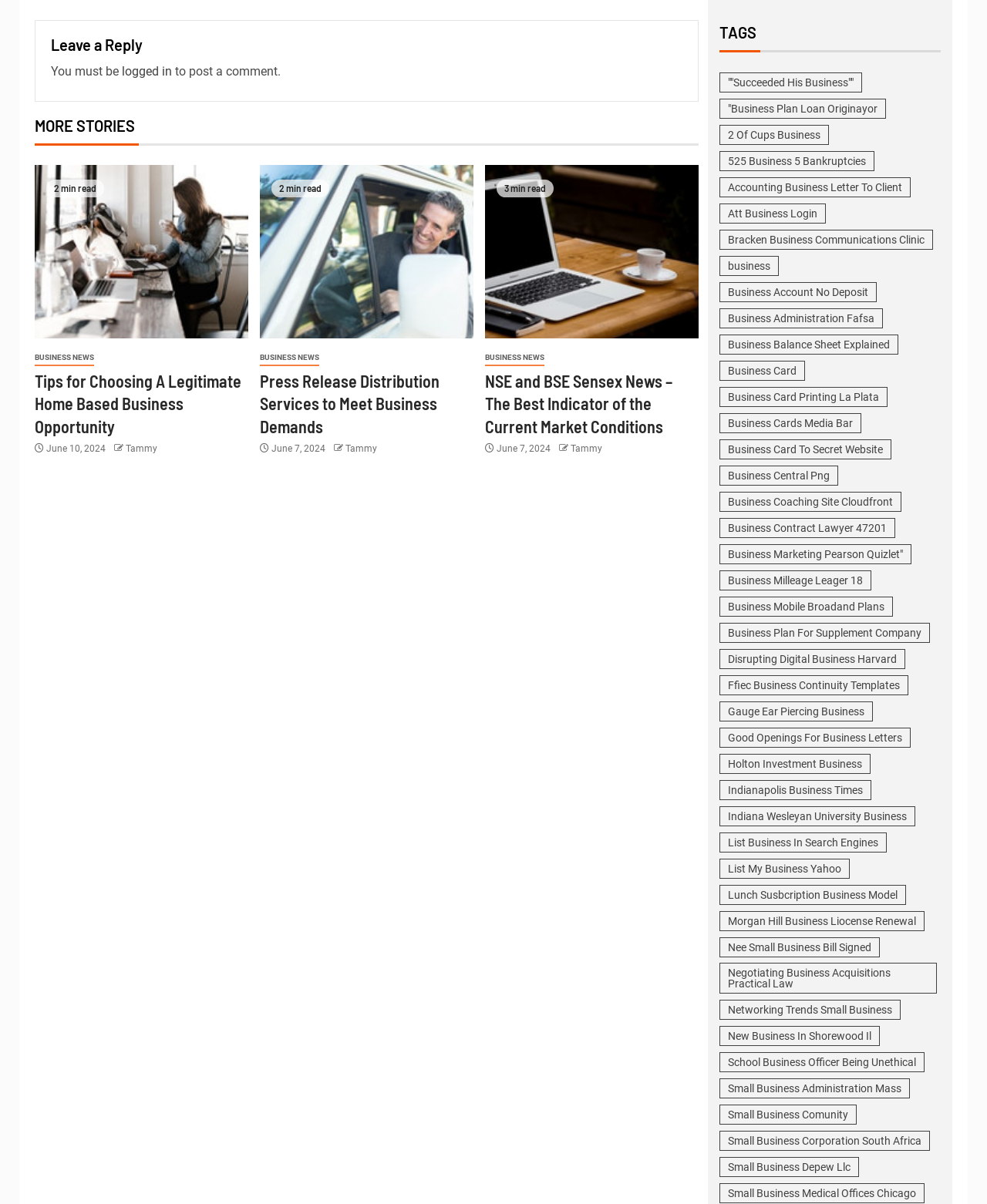Show the bounding box coordinates of the region that should be clicked to follow the instruction: "Learn about 'Business Plan Loan Originayor'."

[0.729, 0.082, 0.897, 0.098]